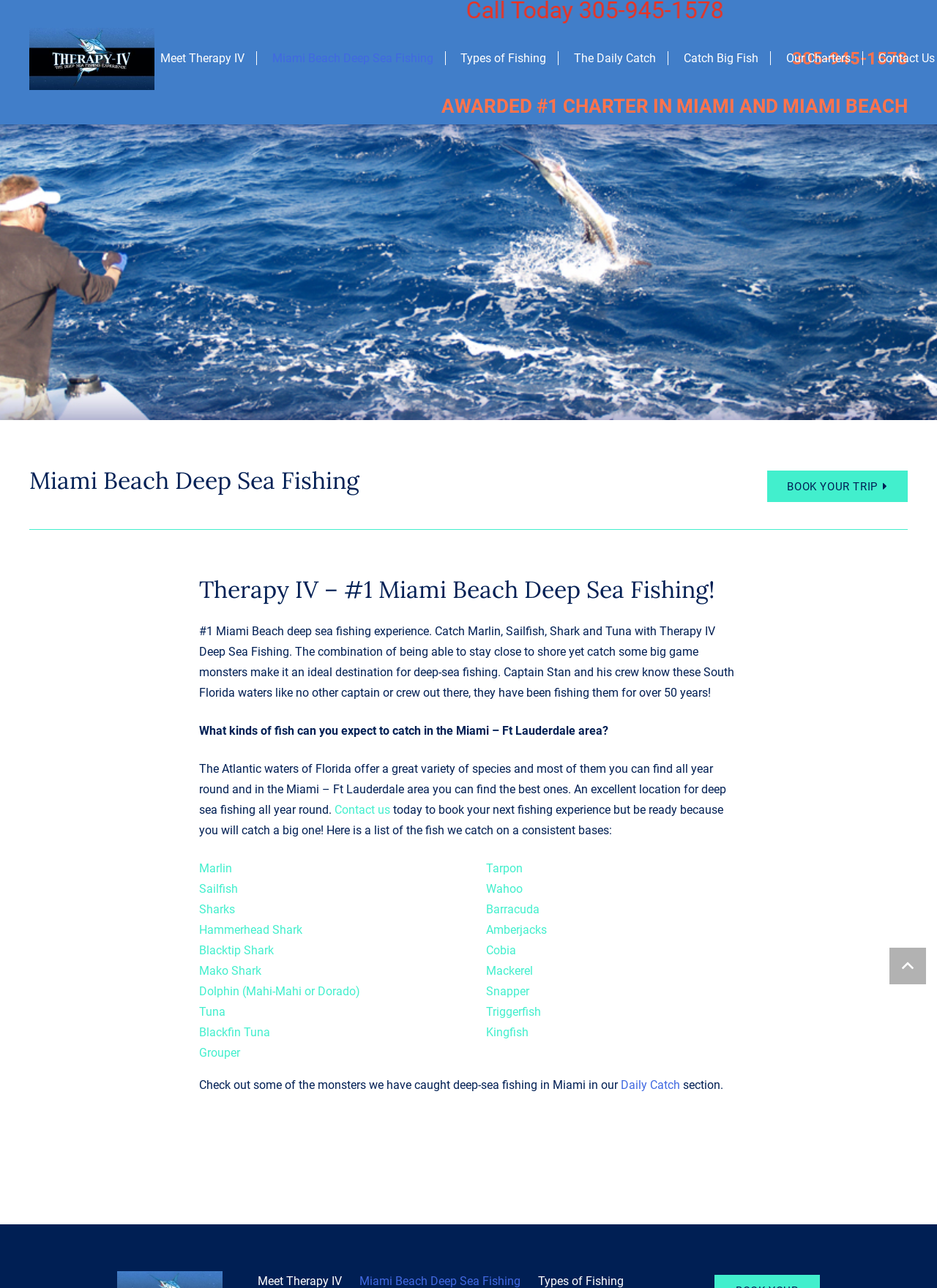Find and indicate the bounding box coordinates of the region you should select to follow the given instruction: "Contact us".

[0.357, 0.624, 0.416, 0.634]